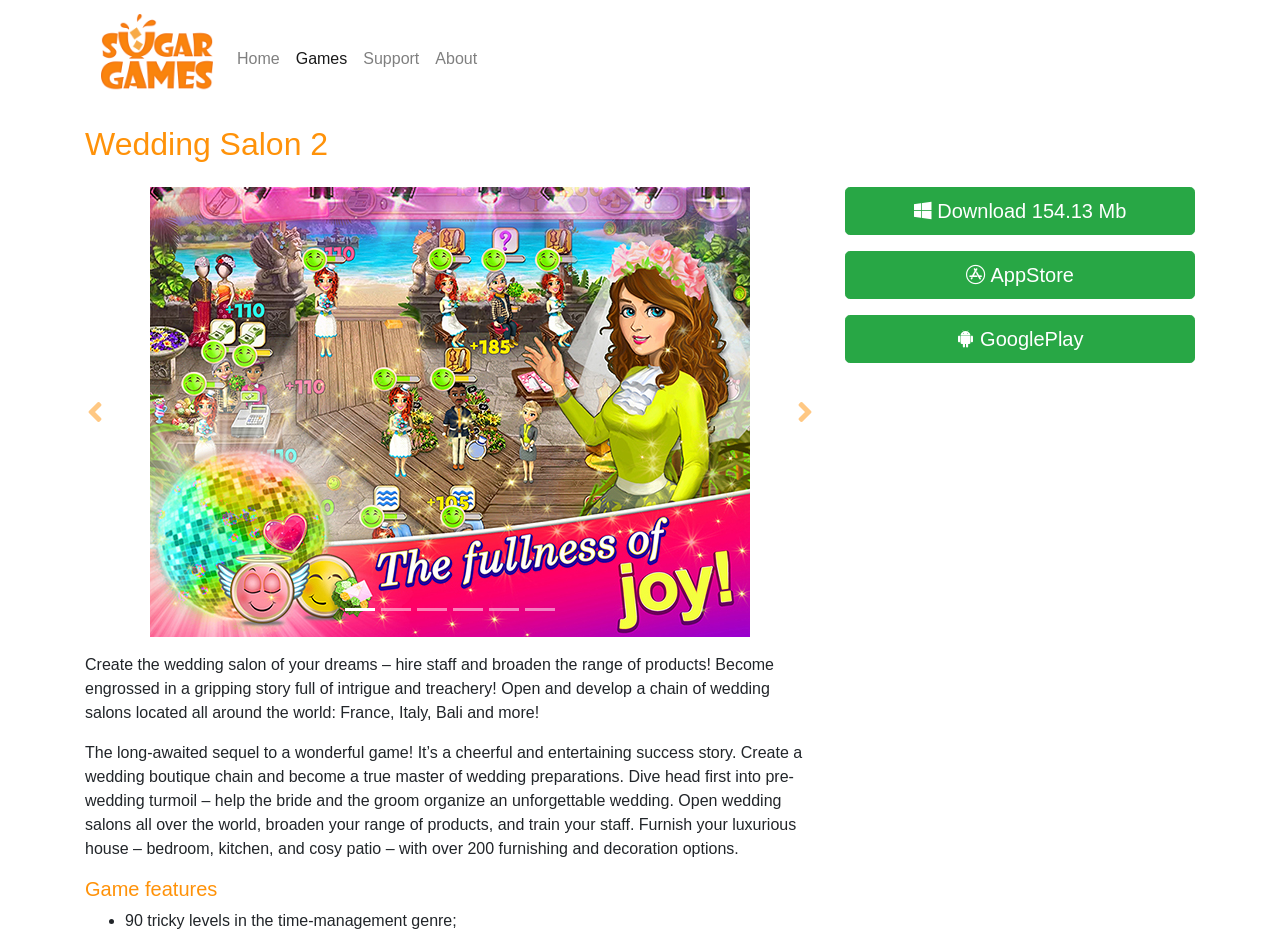Identify the coordinates of the bounding box for the element that must be clicked to accomplish the instruction: "Download the game".

[0.66, 0.201, 0.934, 0.253]